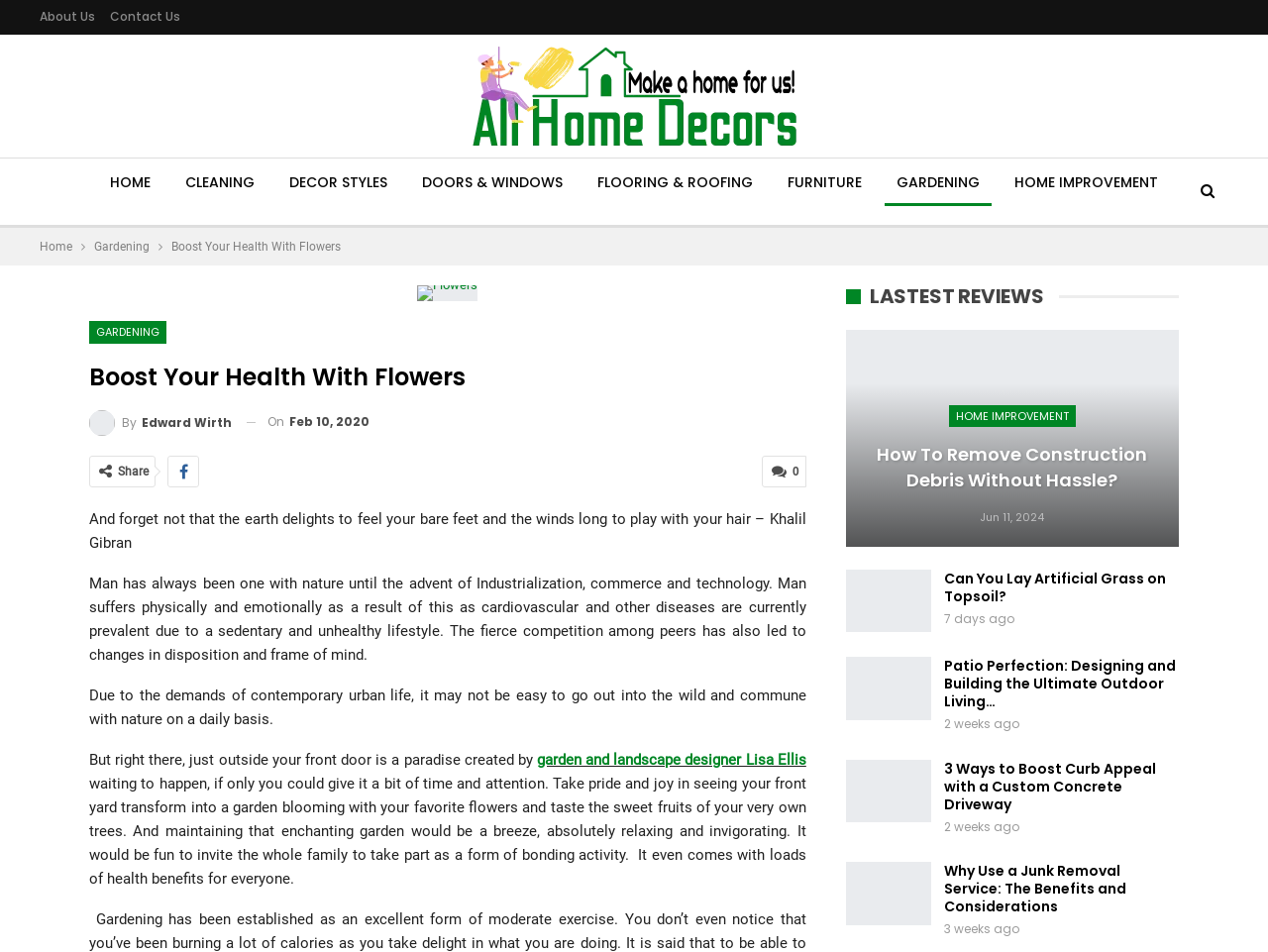Find and indicate the bounding box coordinates of the region you should select to follow the given instruction: "Read the article about Boost Your Health With Flowers".

[0.07, 0.379, 0.636, 0.412]